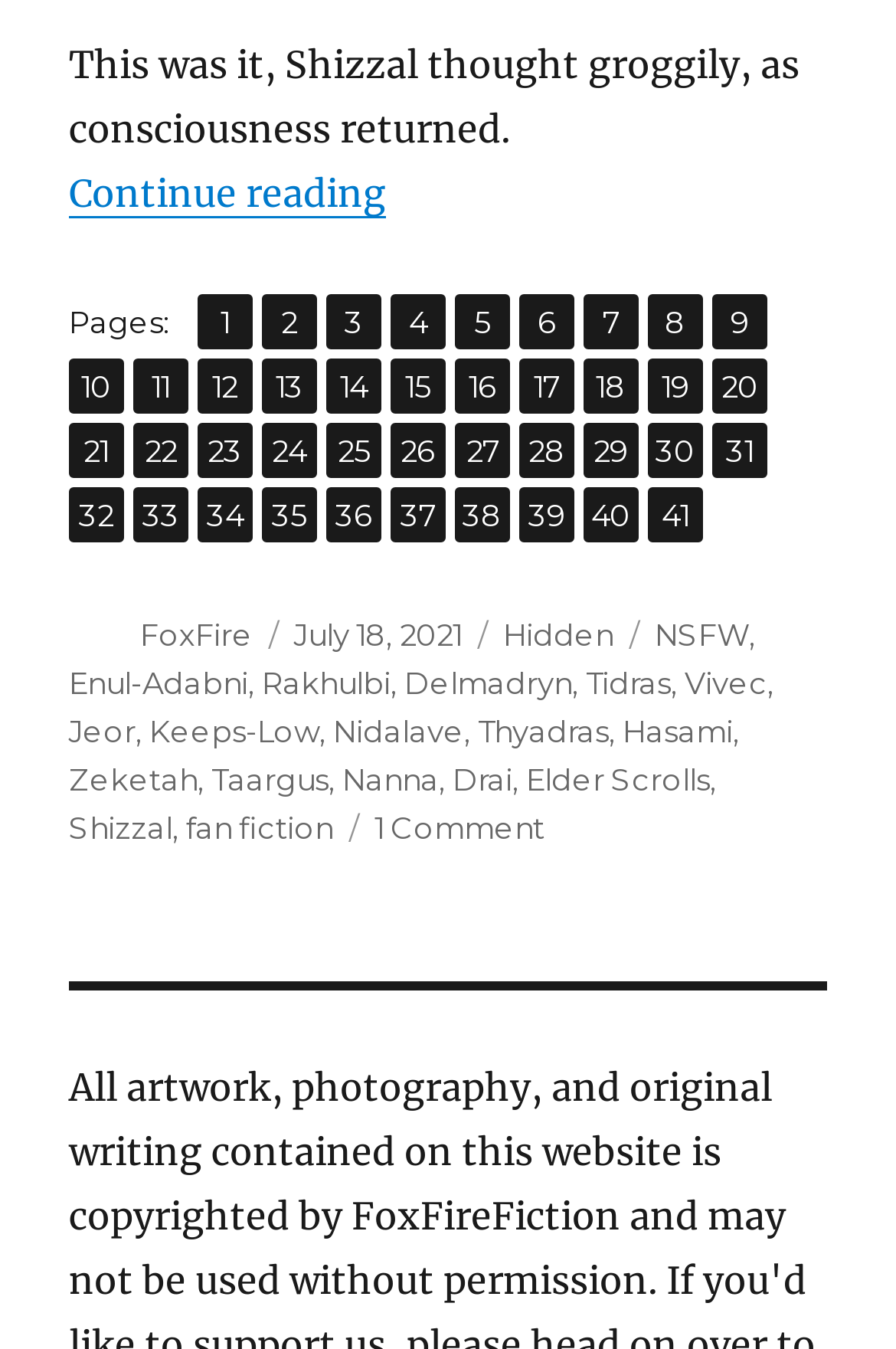Please indicate the bounding box coordinates for the clickable area to complete the following task: "Go to page 2". The coordinates should be specified as four float numbers between 0 and 1, i.e., [left, top, right, bottom].

[0.292, 0.217, 0.354, 0.258]